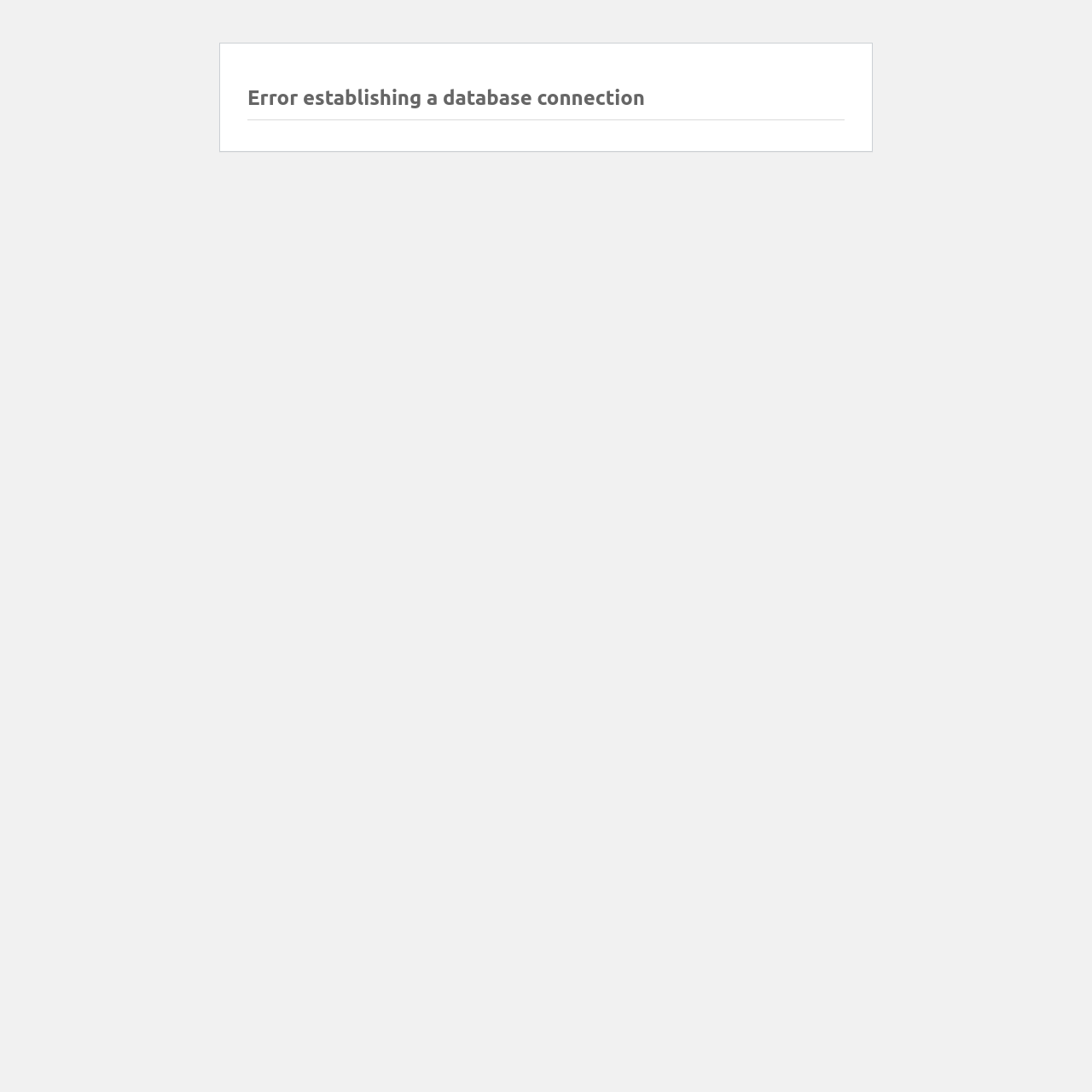Identify the main heading from the webpage and provide its text content.

Error establishing a database connection